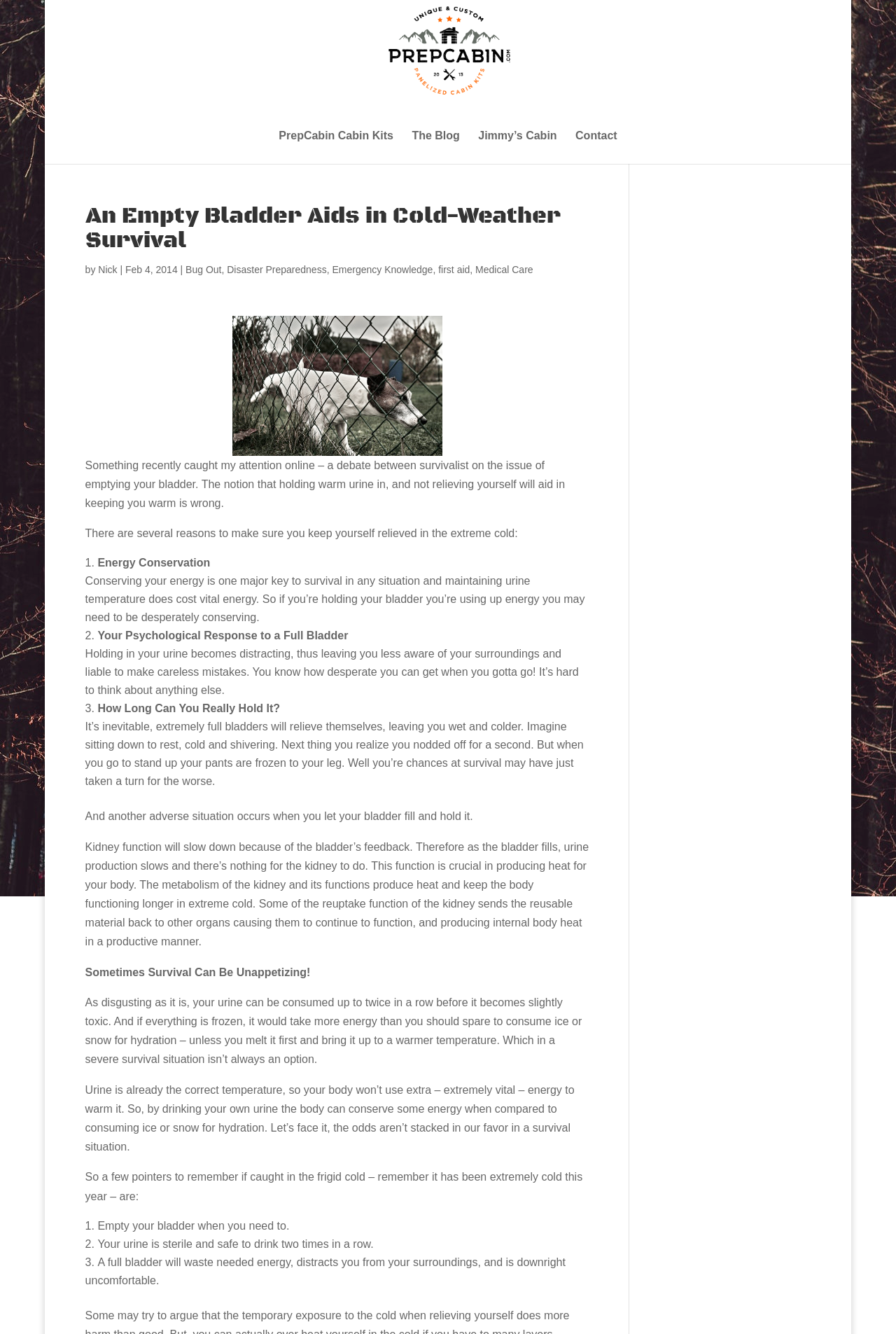Please give the bounding box coordinates of the area that should be clicked to fulfill the following instruction: "Contact PrepCabin". The coordinates should be in the format of four float numbers from 0 to 1, i.e., [left, top, right, bottom].

[0.642, 0.098, 0.689, 0.123]